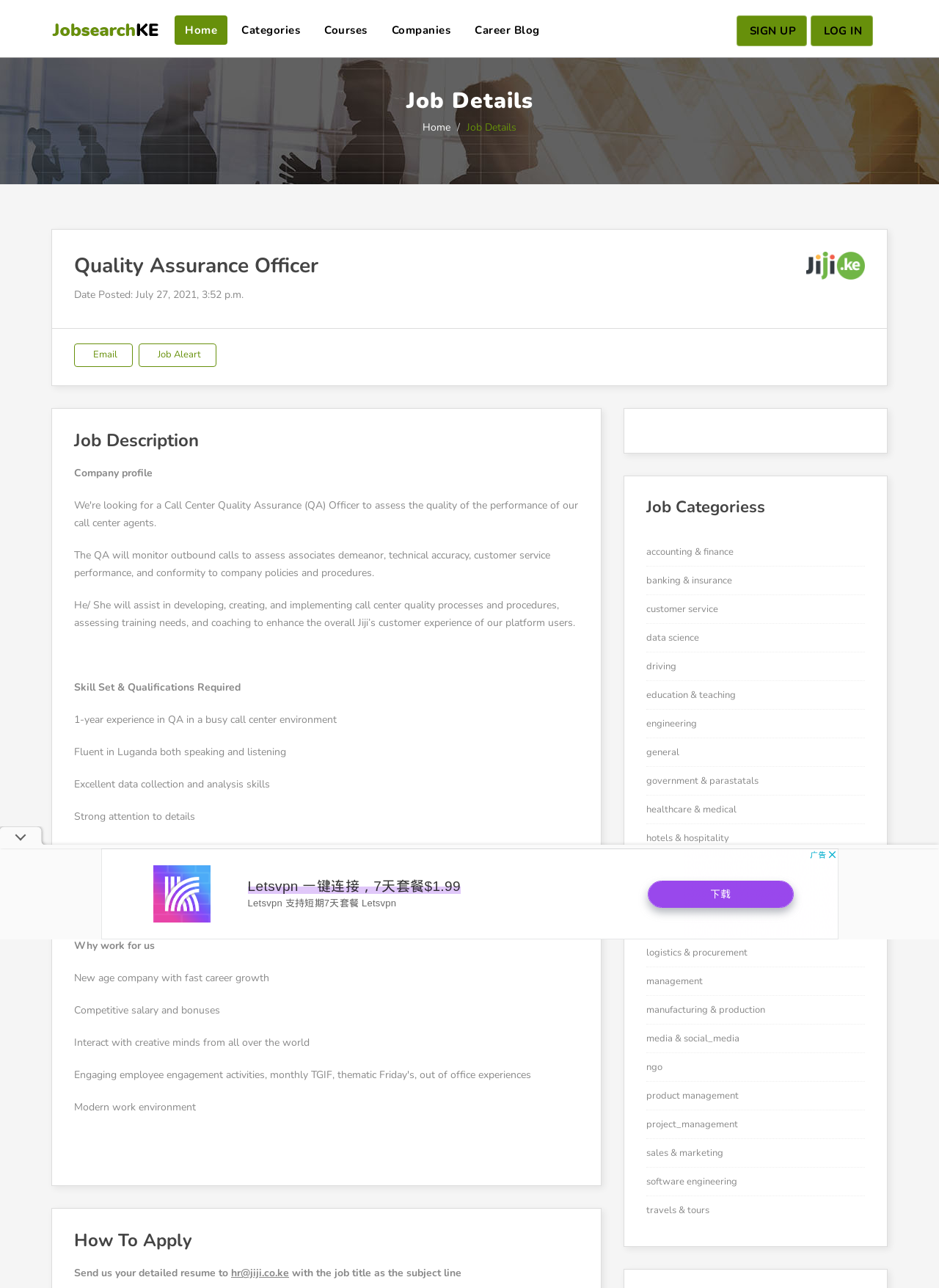What is the company name of the job posting?
Could you answer the question in a detailed manner, providing as much information as possible?

I found the company name by looking at the image 'Jiji.co.ke' which is located next to the job title.